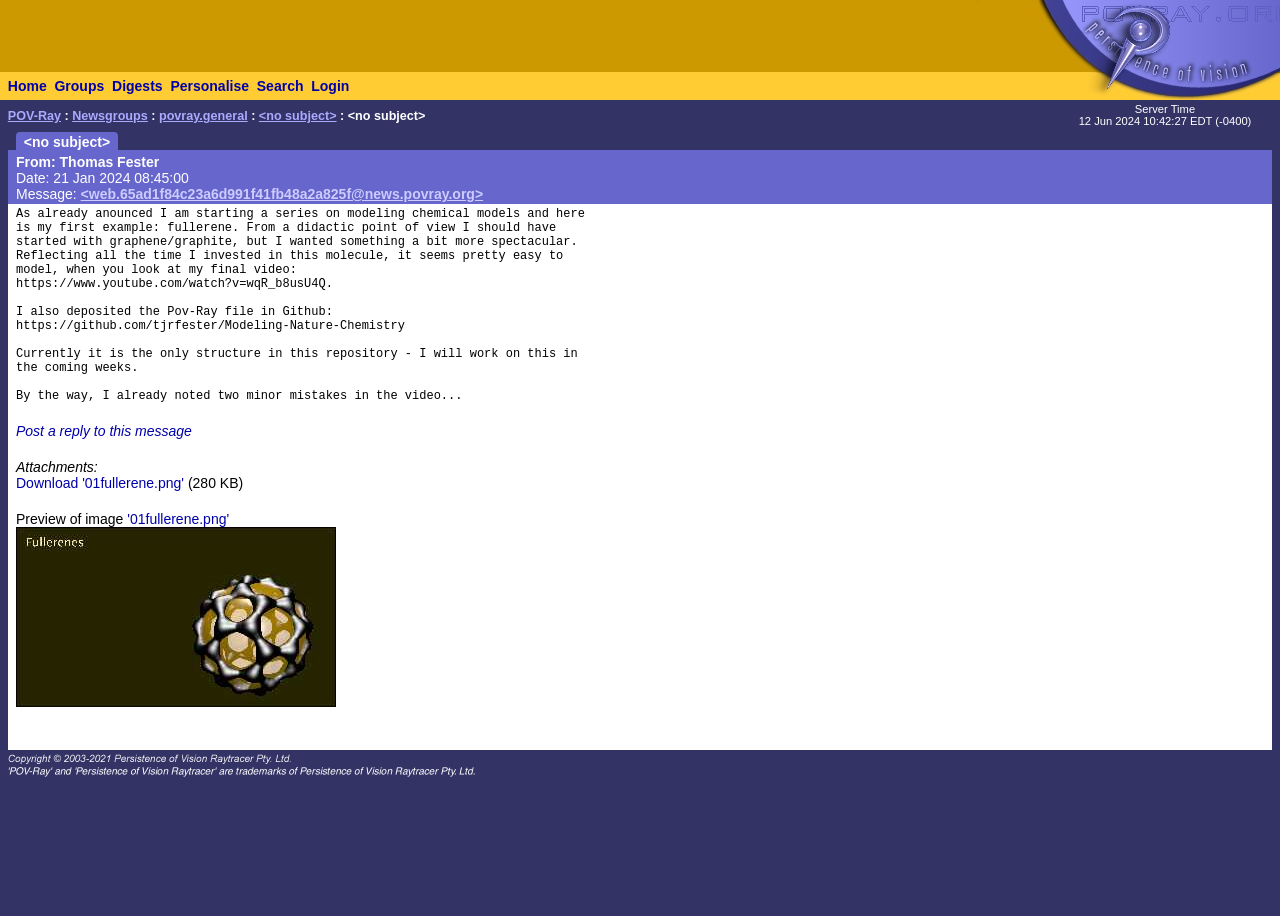What is the file format of the attachment?
Observe the image and answer the question with a one-word or short phrase response.

png